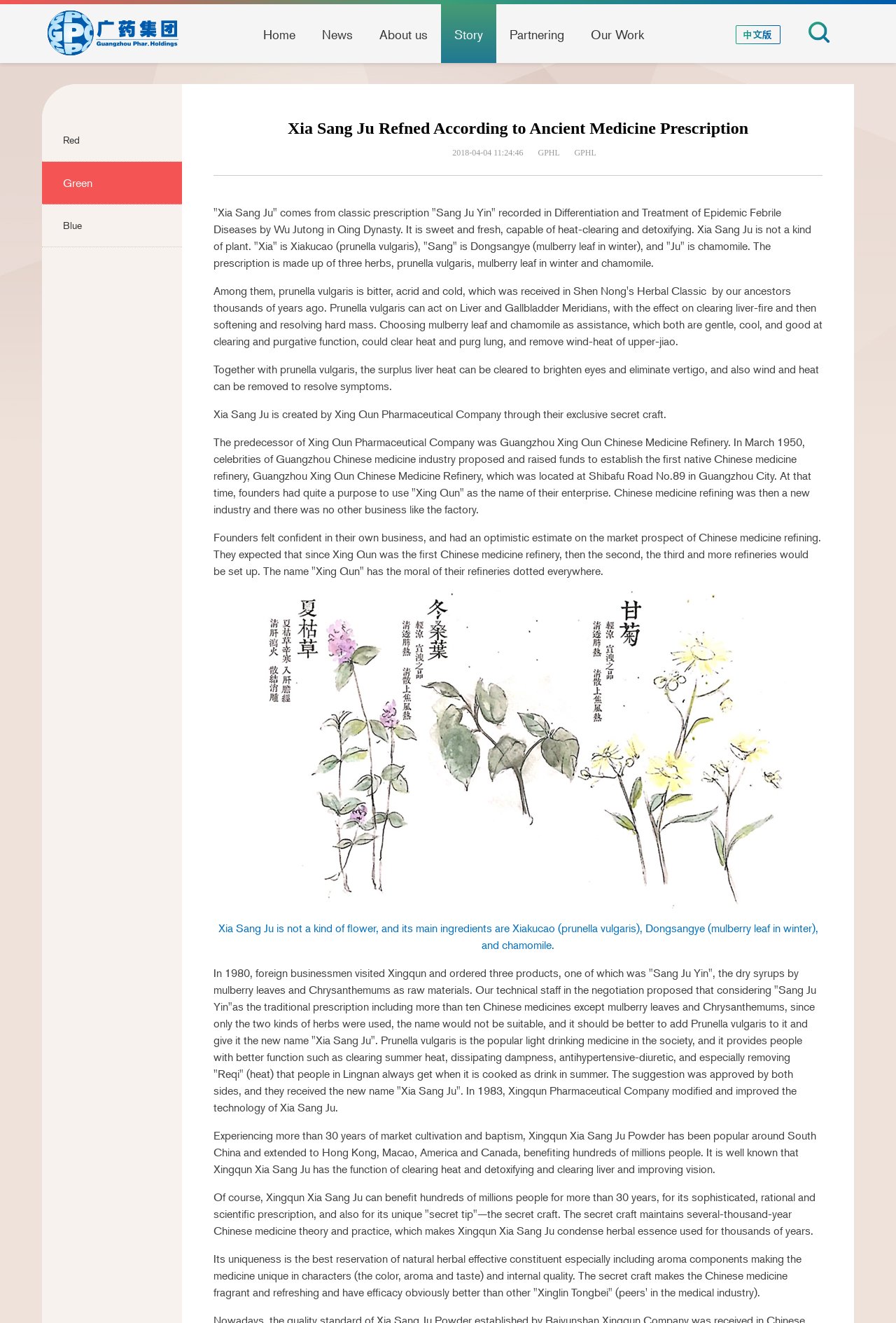What is the name of the company that created Xia Sang Ju?
Based on the image, answer the question with as much detail as possible.

According to the webpage, the predecessor of Xing Qun Pharmaceutical Company was Guangzhou Xing Qun Chinese Medicine Refinery, and it was established in March 1950. The company created Xia Sang Ju through their exclusive secret craft.